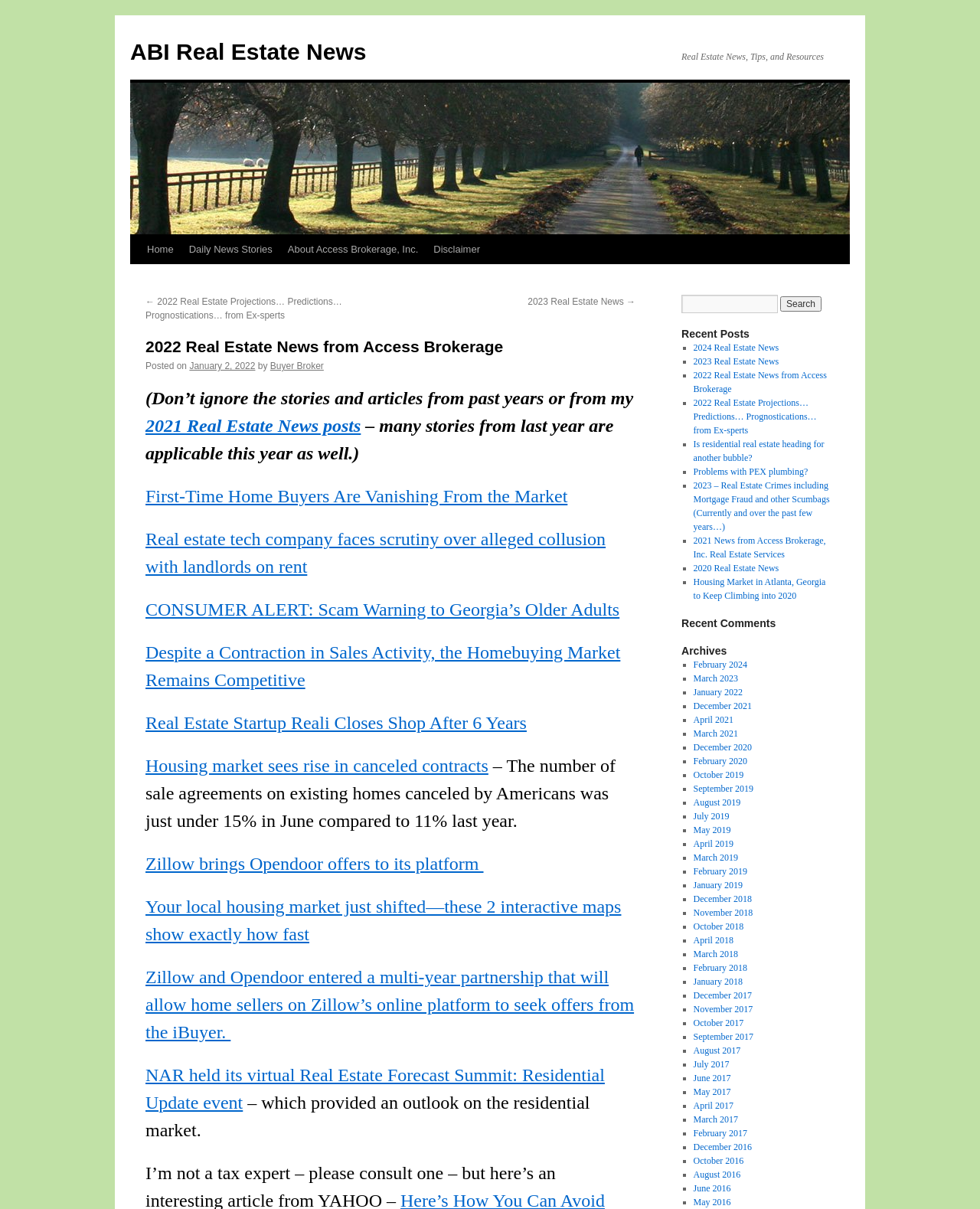Find the bounding box coordinates of the element's region that should be clicked in order to follow the given instruction: "Search for real estate news". The coordinates should consist of four float numbers between 0 and 1, i.e., [left, top, right, bottom].

[0.695, 0.244, 0.852, 0.259]